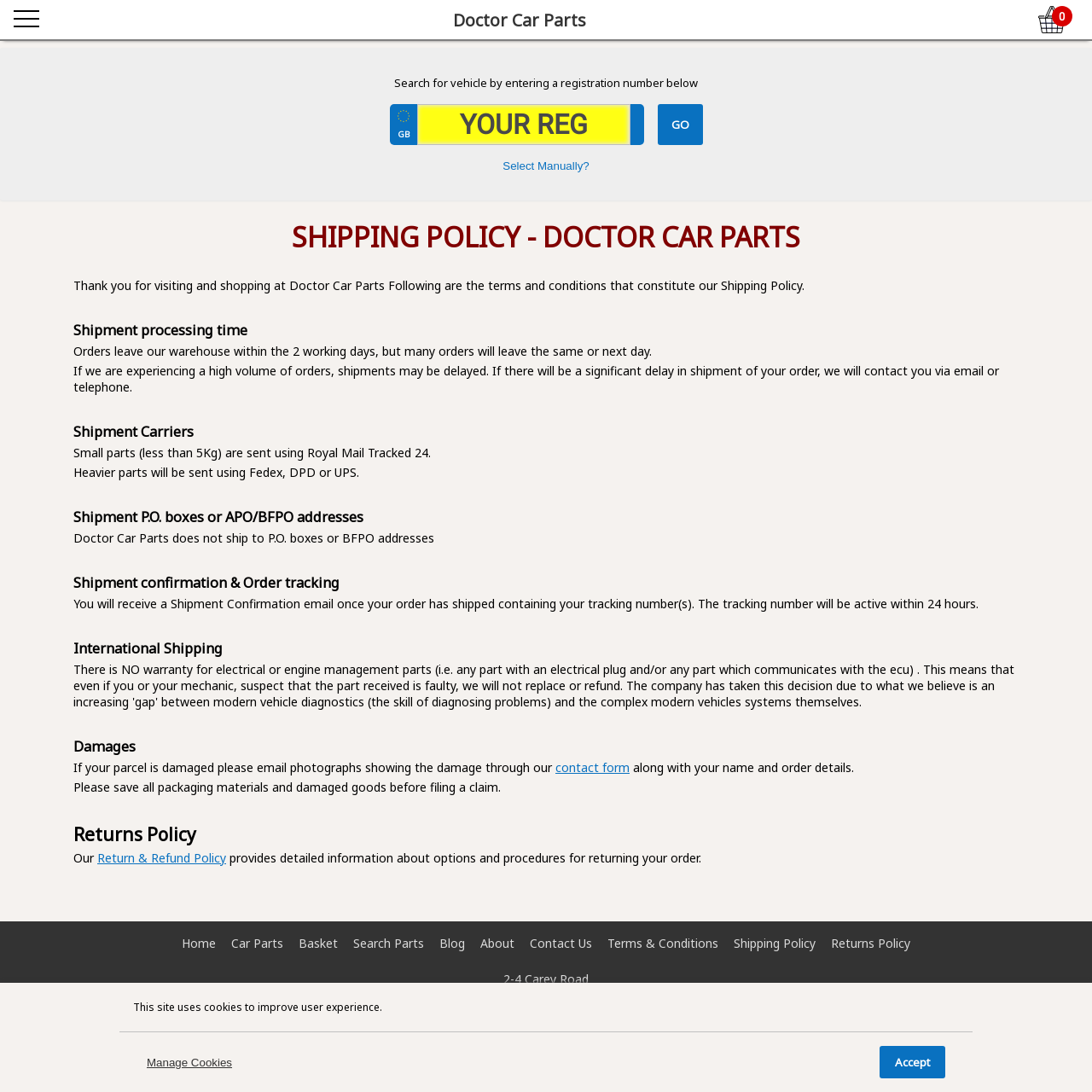Show me the bounding box coordinates of the clickable region to achieve the task as per the instruction: "View shipping policy".

[0.672, 0.856, 0.747, 0.871]